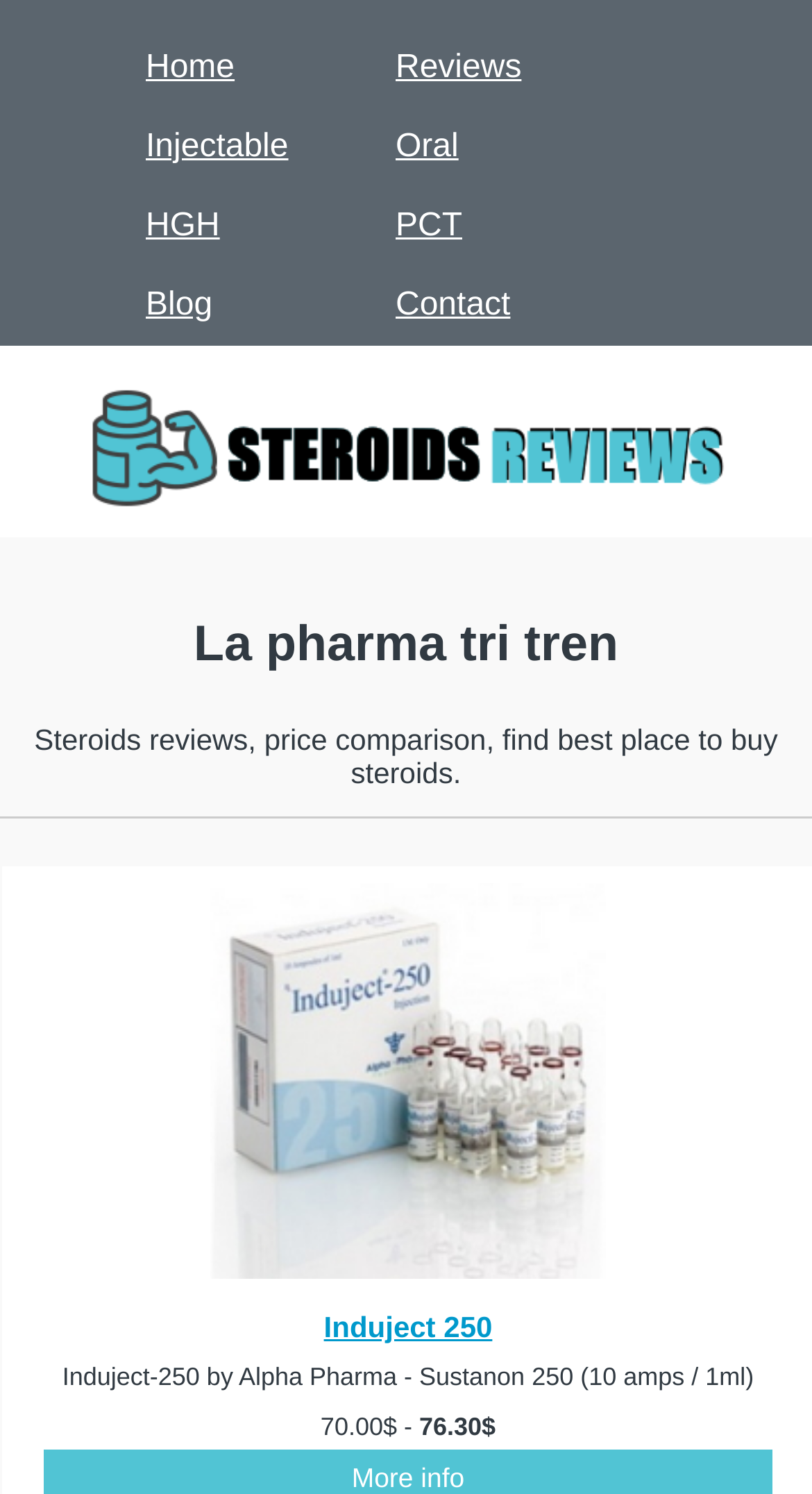Please provide a one-word or phrase answer to the question: 
How many main navigation links are there?

8